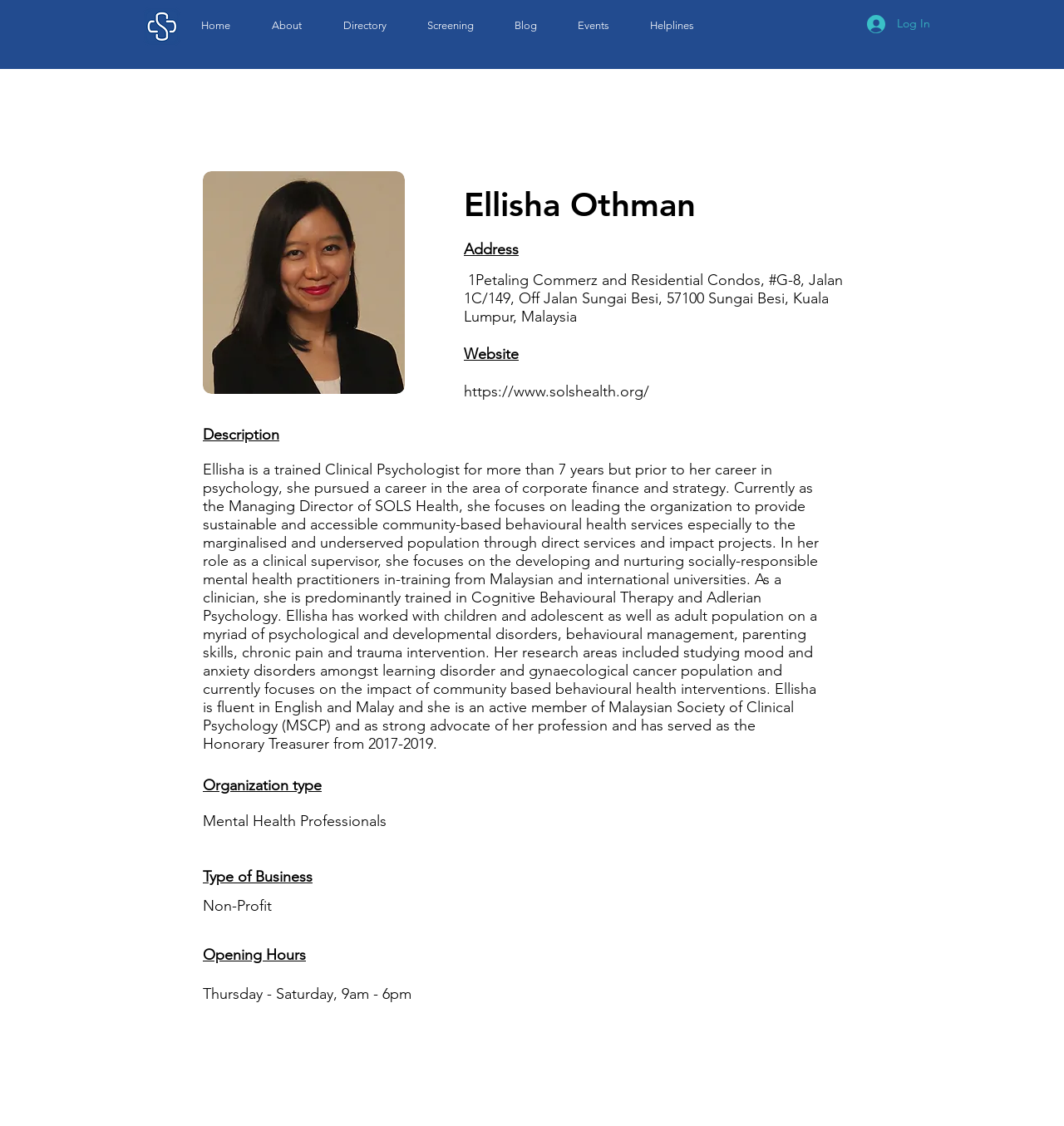Please locate the bounding box coordinates of the element that should be clicked to achieve the given instruction: "Go to the About page".

[0.236, 0.004, 0.303, 0.041]